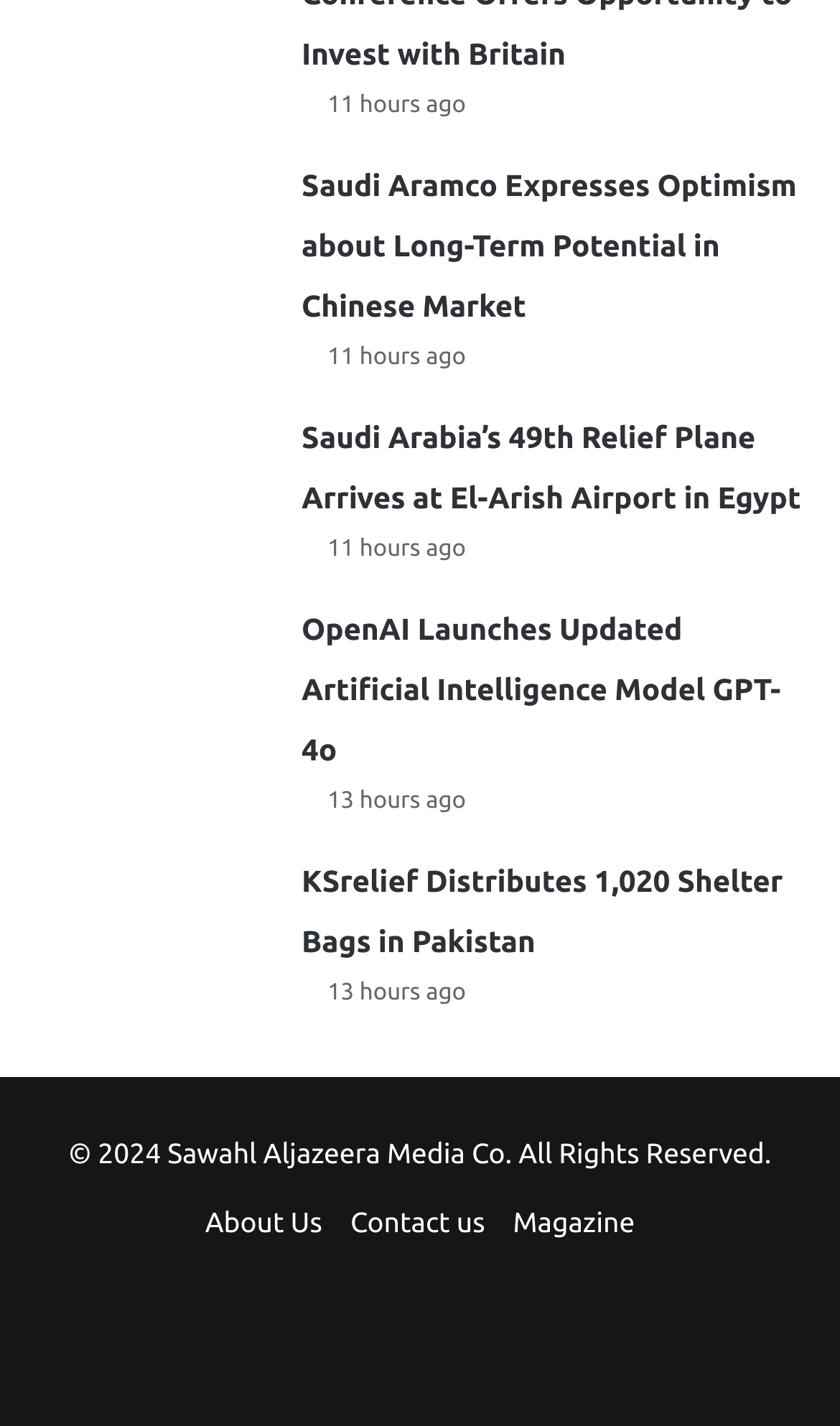What is the copyright year?
Look at the screenshot and give a one-word or phrase answer.

2024